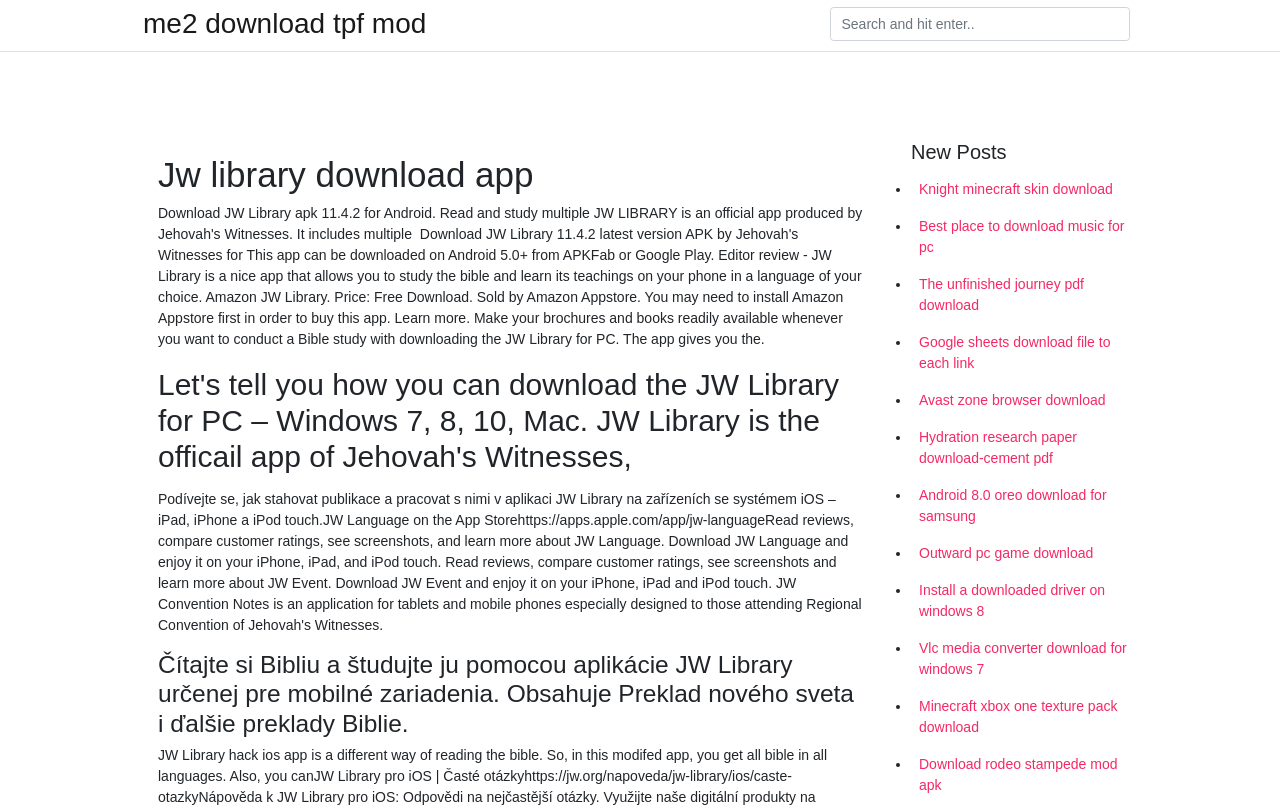Determine the bounding box coordinates for the element that should be clicked to follow this instruction: "Download JW Library app". The coordinates should be given as four float numbers between 0 and 1, in the format [left, top, right, bottom].

[0.112, 0.015, 0.333, 0.044]